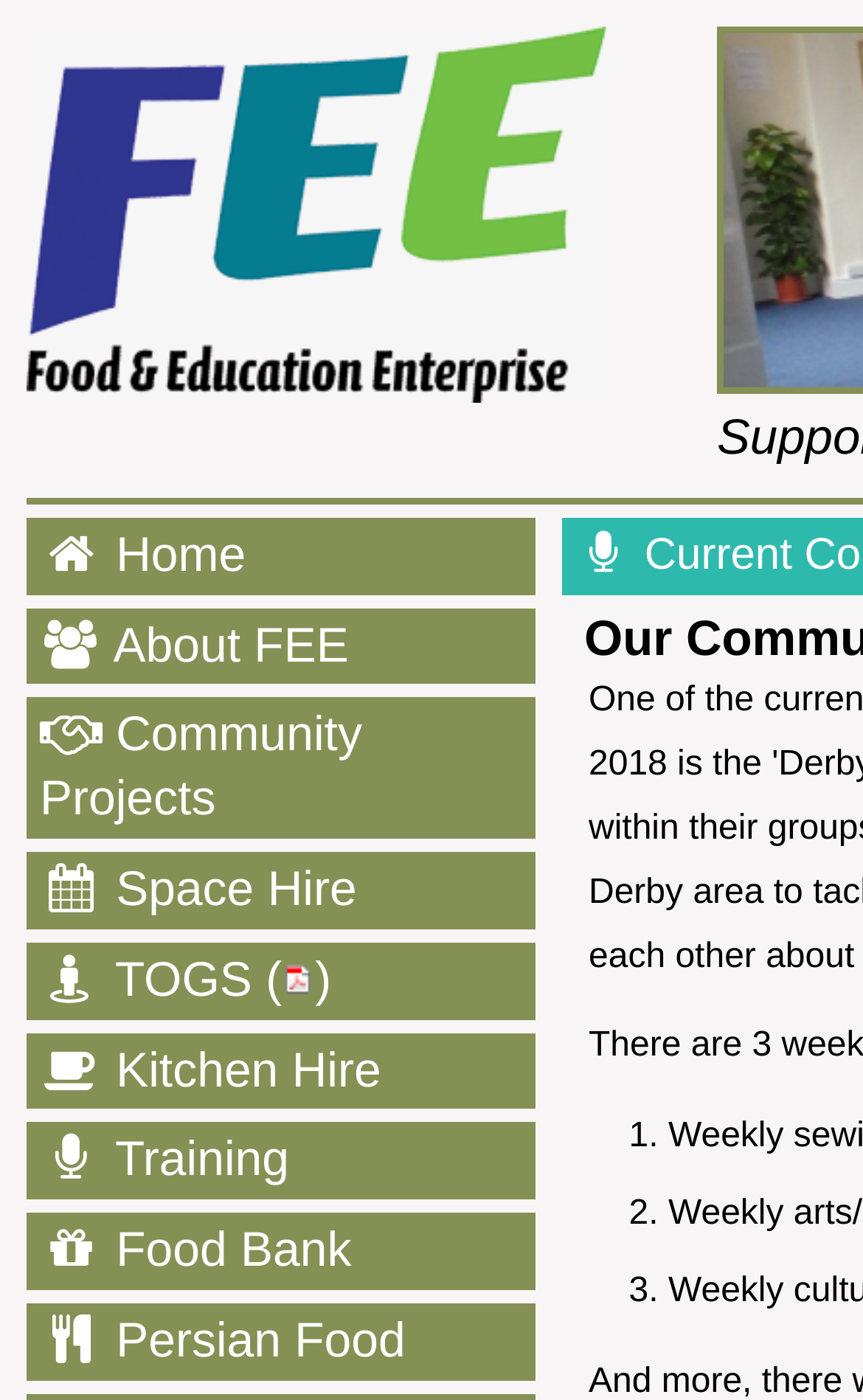How many links are in the navigation menu?
Using the information presented in the image, please offer a detailed response to the question.

I counted the number of links in the navigation menu, which are 'Home', 'About FEE', 'Community Projects', 'Space Hire', 'TOGS (pdf)', 'Kitchen Hire', 'Training', and 'Food Bank', and found that there are 8 links in total.